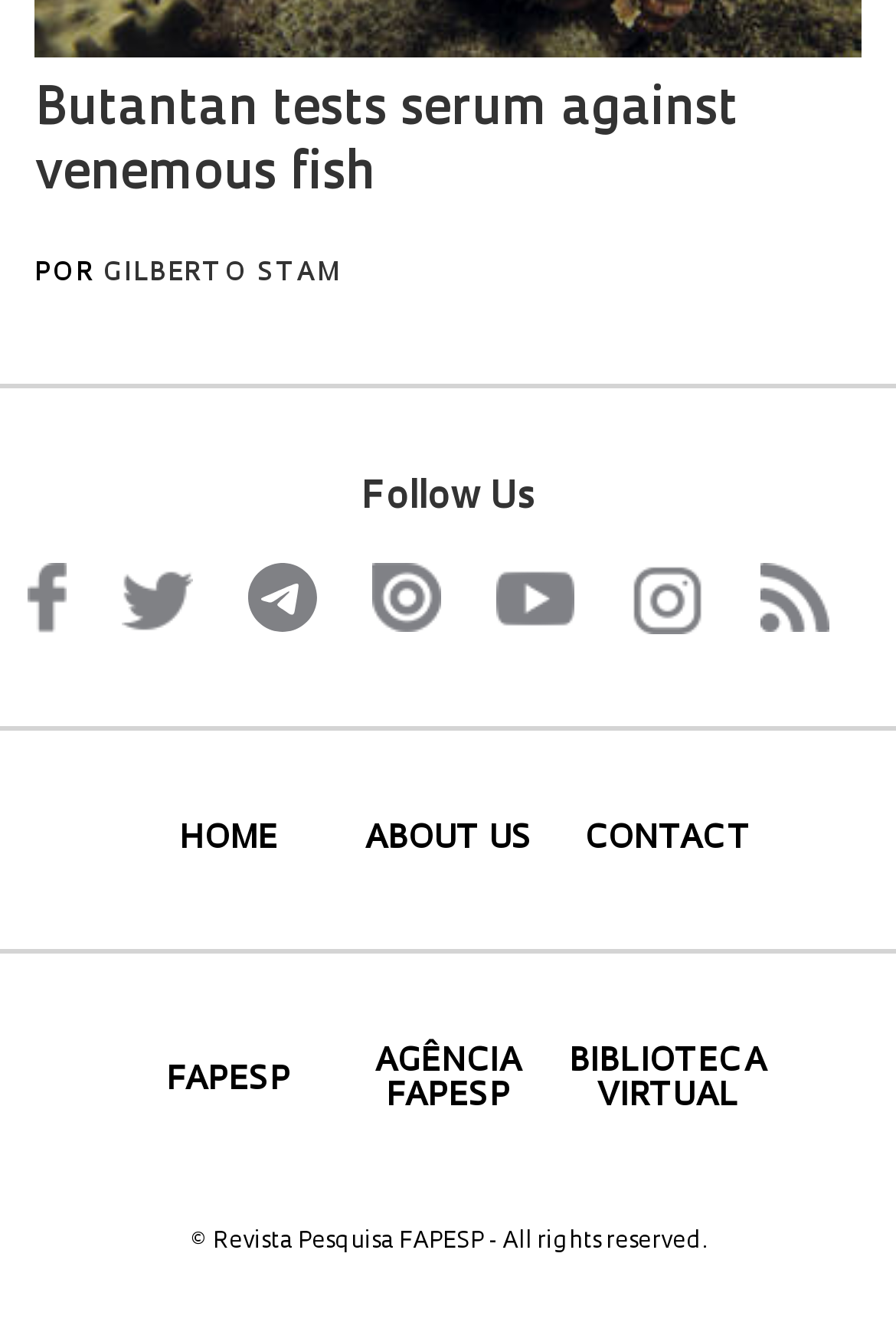Using the details from the image, please elaborate on the following question: What is the copyright information?

I looked at the bottom of the webpage and found the copyright information, which is '© Revista Pesquisa FAPESP - All rights reserved.'.